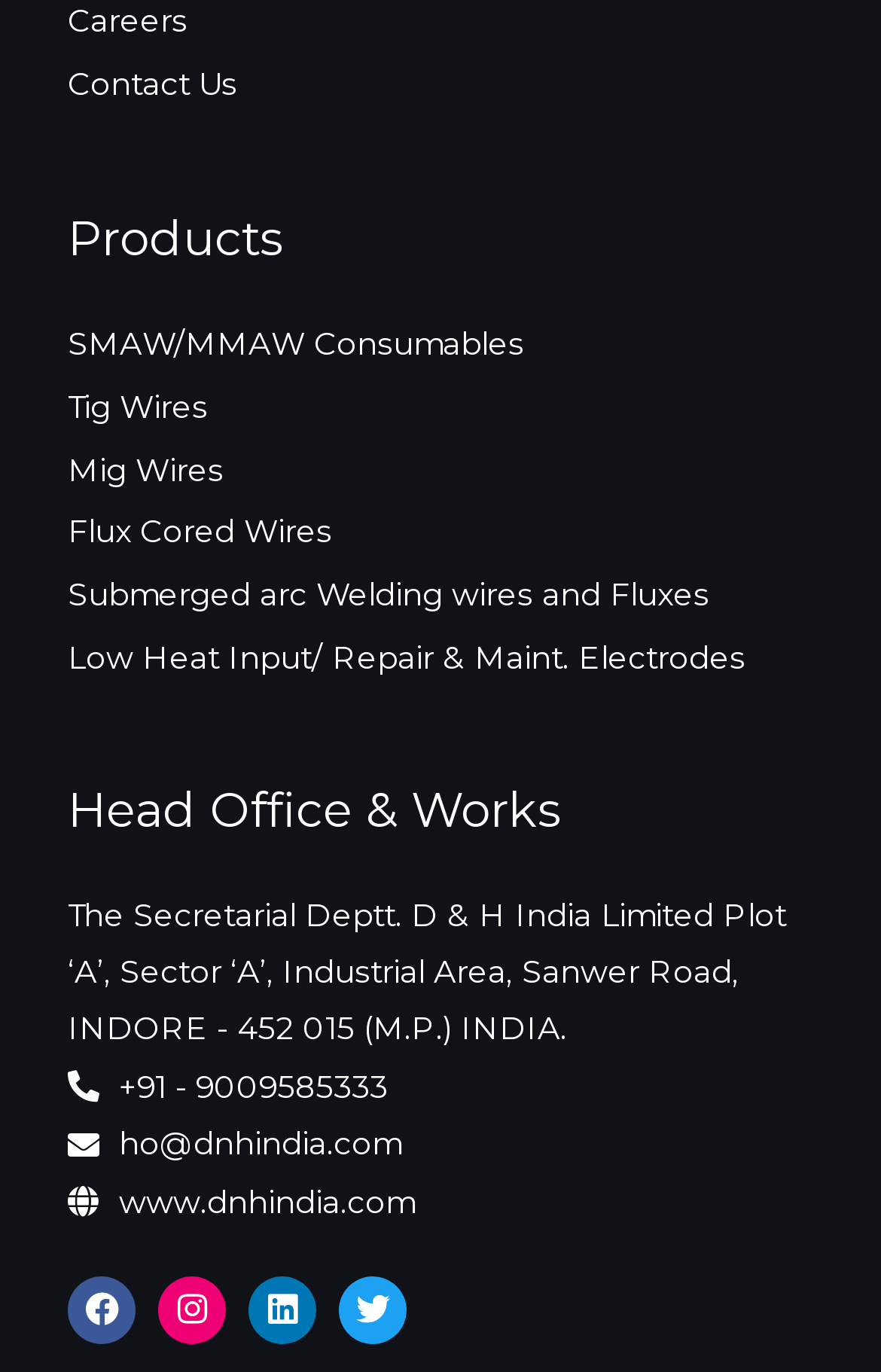What is the first product category listed?
Based on the image, provide your answer in one word or phrase.

SMAW/MMAW Consumables